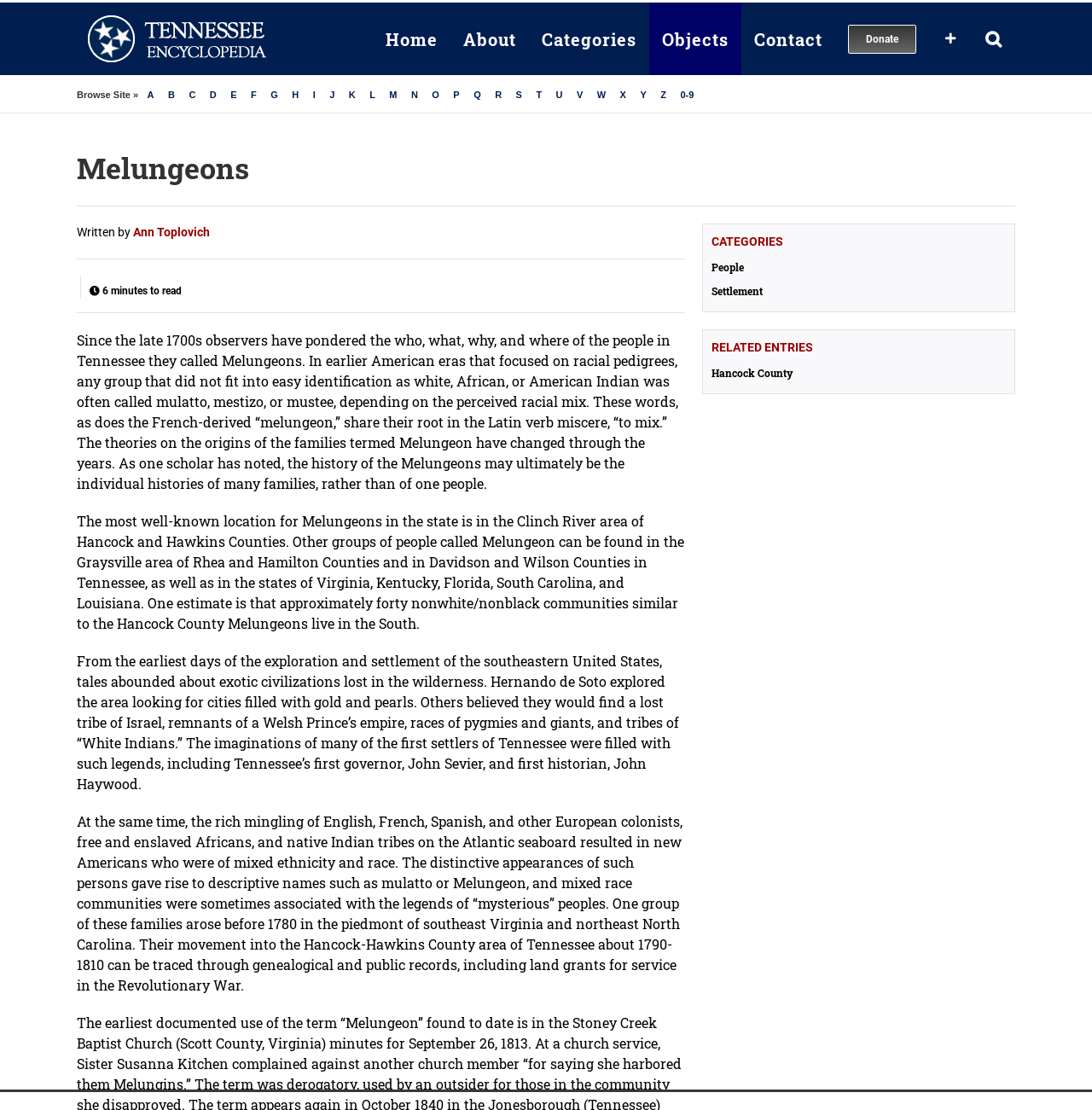Identify the bounding box coordinates for the element you need to click to achieve the following task: "Explore the 'Categories' section". The coordinates must be four float values ranging from 0 to 1, formatted as [left, top, right, bottom].

[0.652, 0.21, 0.921, 0.226]